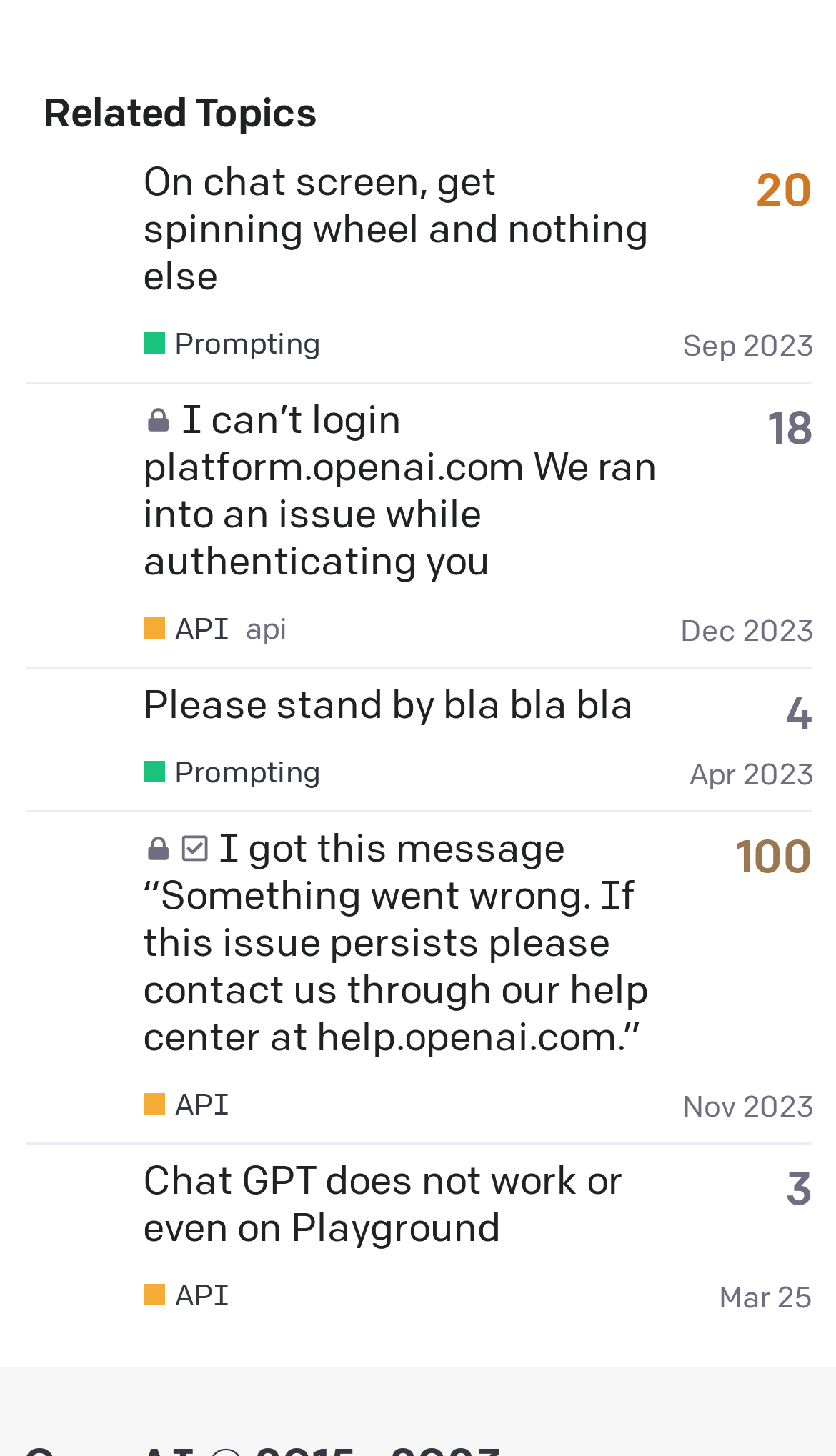When was the topic 'Chat GPT does not work or even on Playground' created?
Analyze the image and deliver a detailed answer to the question.

I found this information by looking at the gridcell containing the topic title 'Chat GPT does not work or even on Playground', which also contains the creation date 'Created: Jan 4, 2023 12:01 pm'.